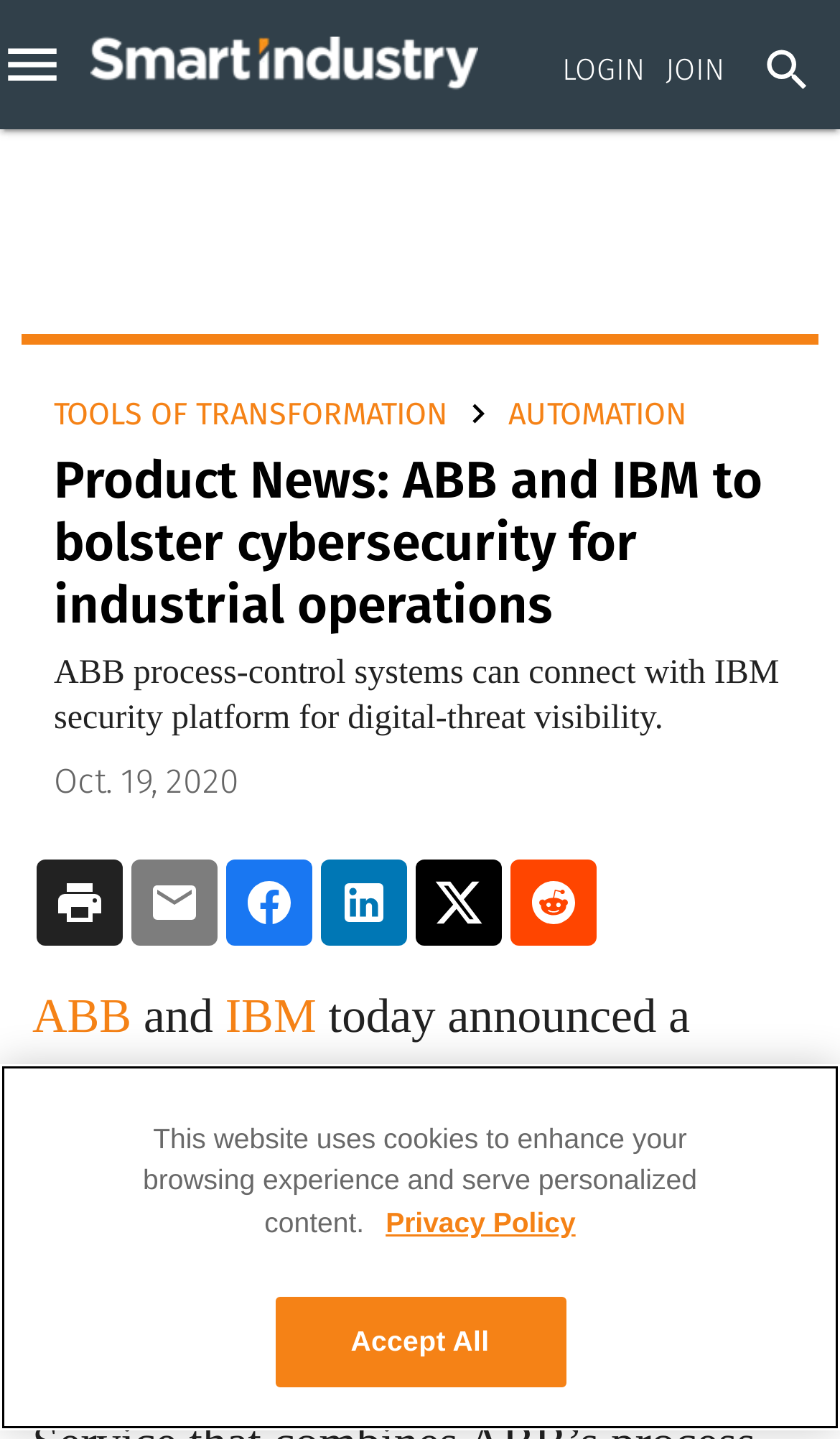Please specify the bounding box coordinates for the clickable region that will help you carry out the instruction: "Learn about 'Industrial IoT Platforms/Networks'".

[0.041, 0.79, 0.692, 0.819]